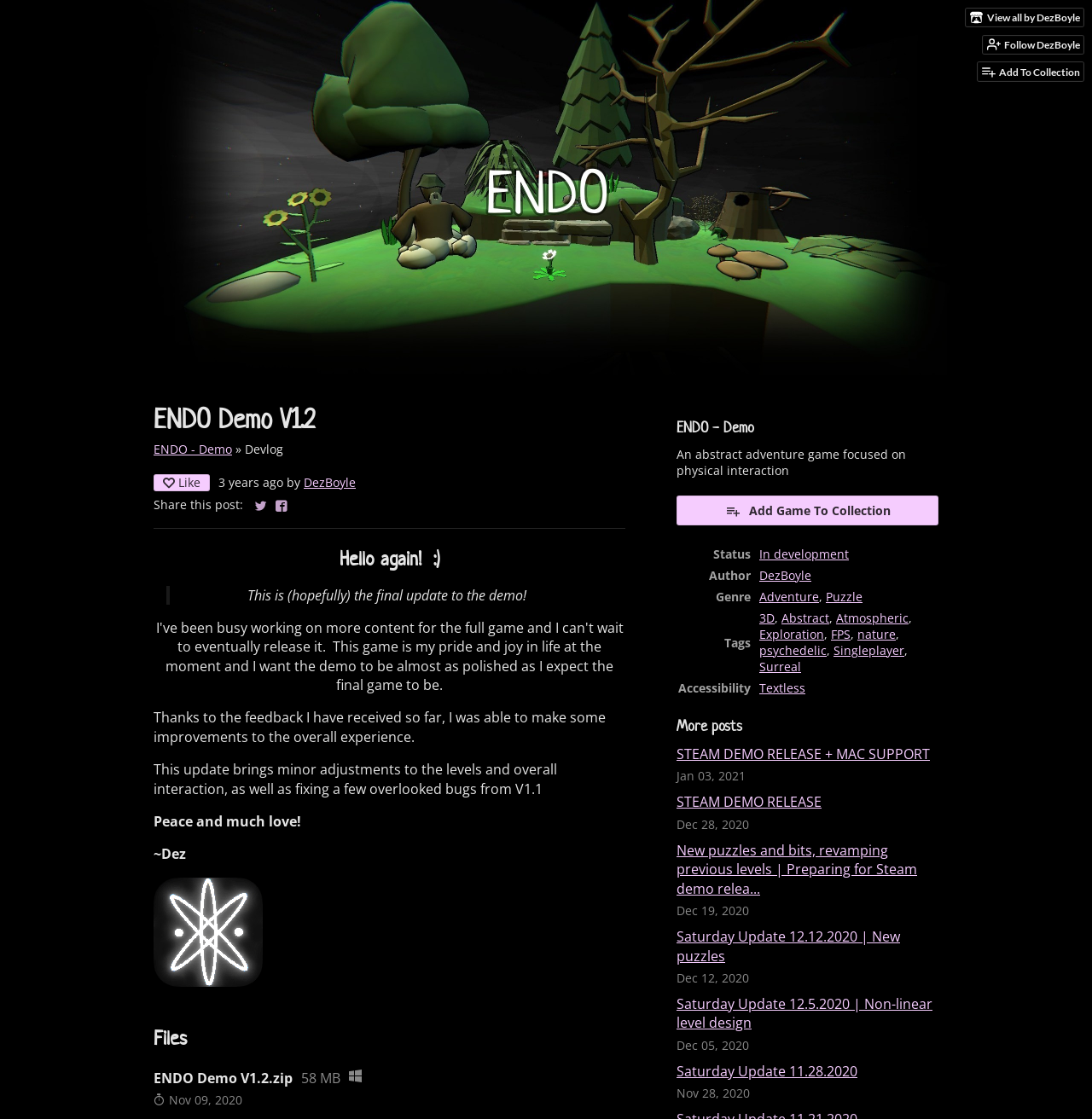What is the genre of the game?
Use the information from the screenshot to give a comprehensive response to the question.

I found the answer by looking at the table cell 'Genre' which has the value 'Adventure, Puzzle', indicating the genre of the game.